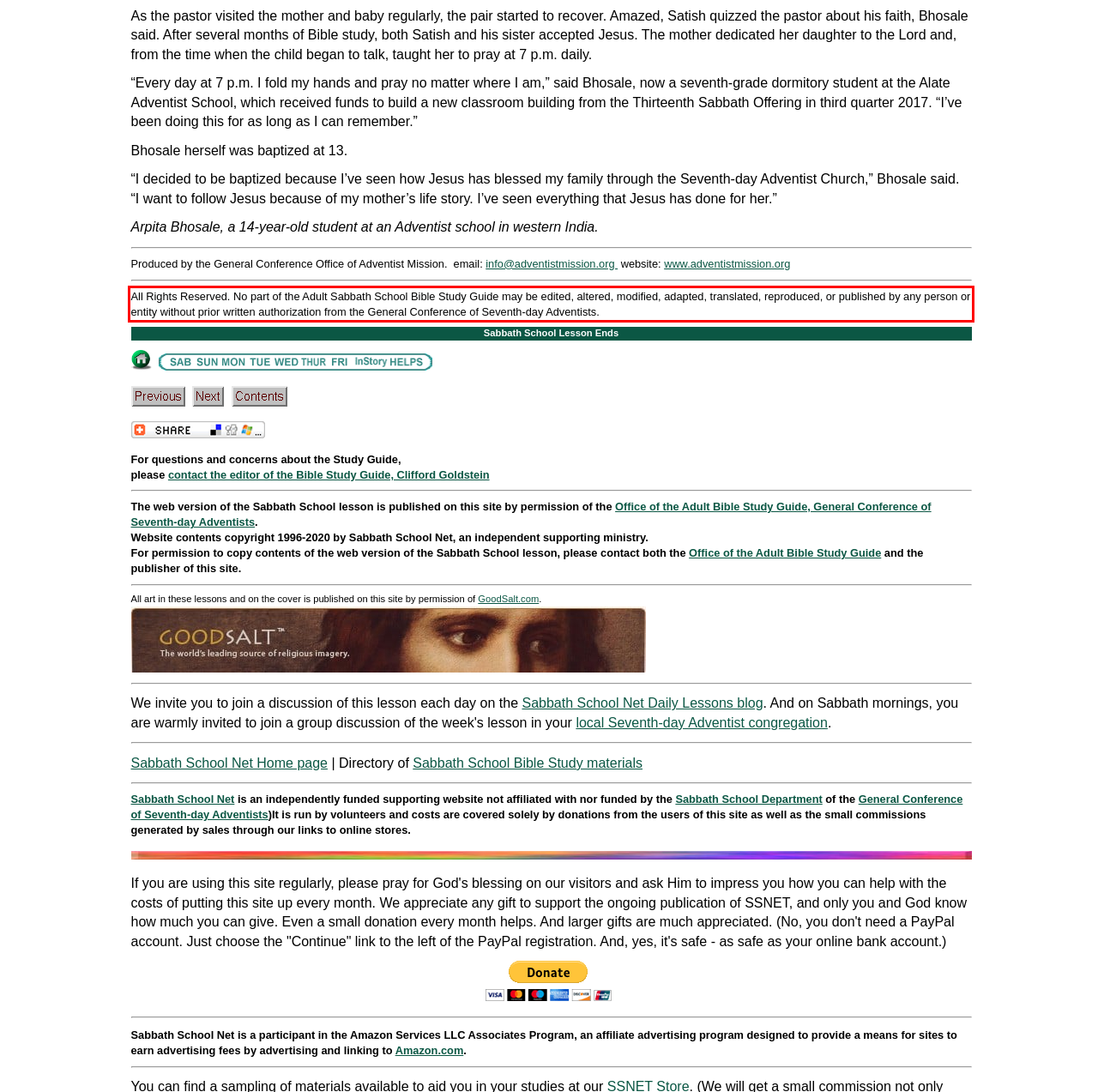Observe the screenshot of the webpage that includes a red rectangle bounding box. Conduct OCR on the content inside this red bounding box and generate the text.

All Rights Reserved. No part of the Adult Sabbath School Bible Study Guide may be edited, altered, modified, adapted, translated, reproduced, or published by any person or entity without prior written authorization from the General Conference of Seventh-day Adventists.